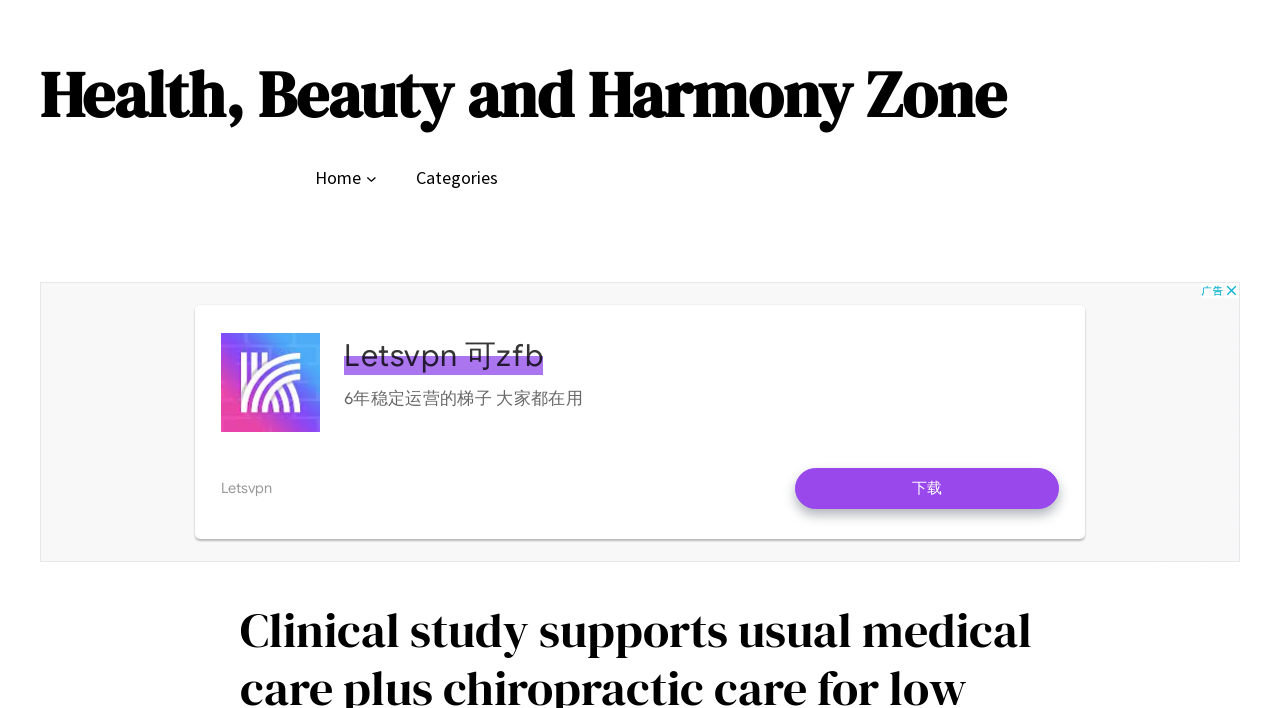Is the 'Home' link to the left or right of the 'Categories' link?
Examine the image closely and answer the question with as much detail as possible.

I compared the bounding box coordinates of the 'Home' link and the 'Categories' link, and found that the 'Home' link has a smaller x1 value, indicating that it is located to the left of the 'Categories' link.